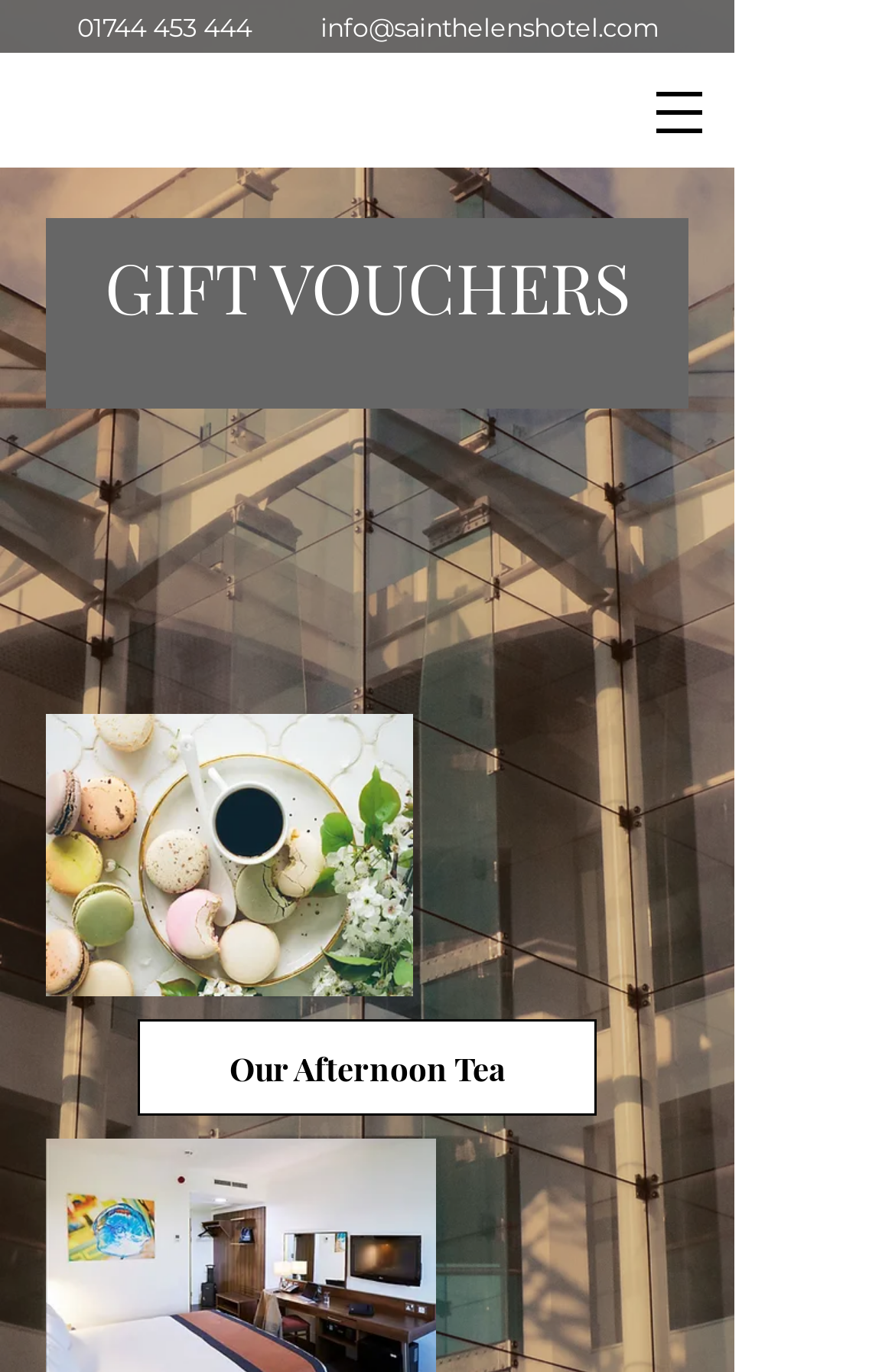Please identify the primary heading of the webpage and give its text content.

Make someone`s day 